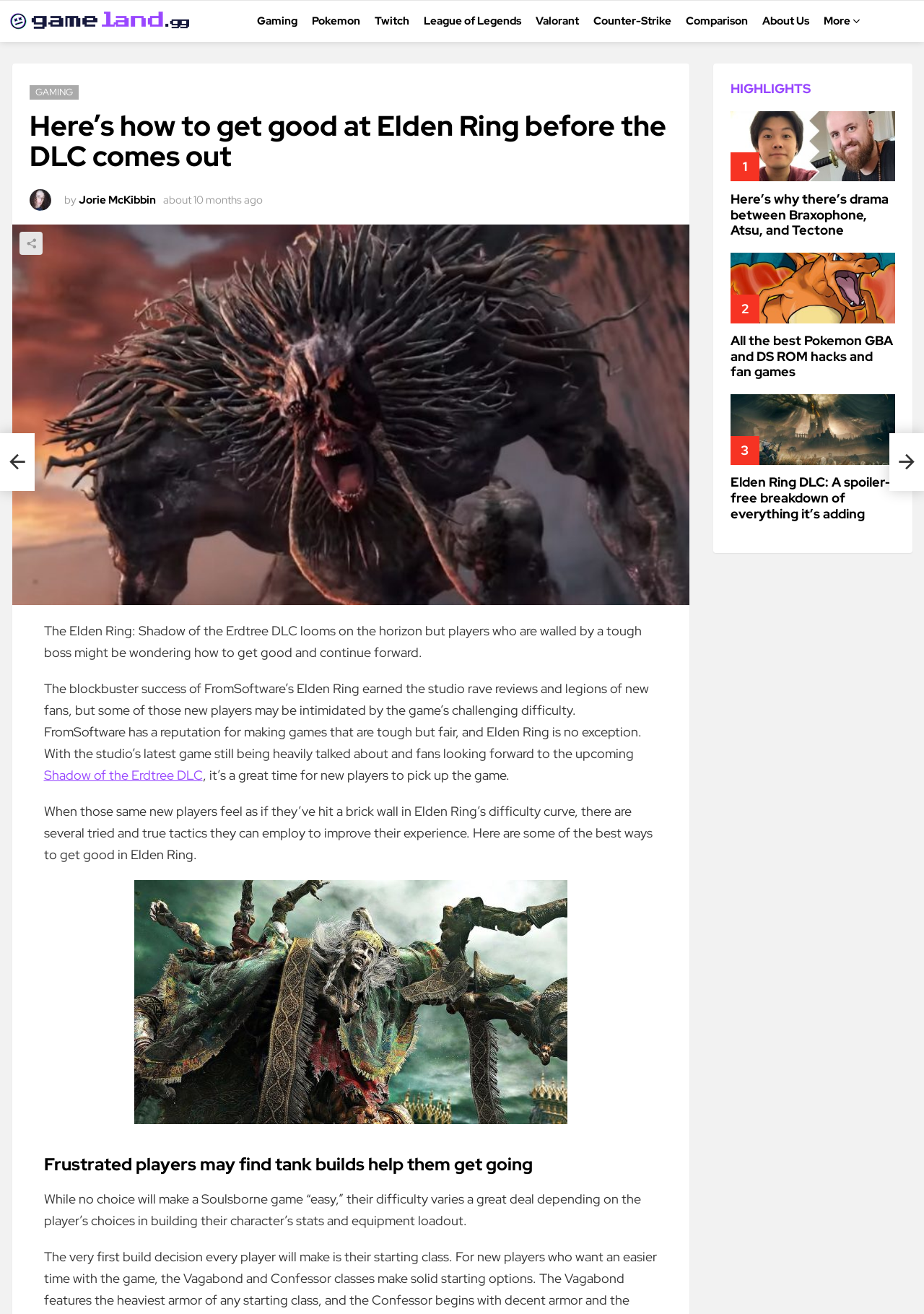Please locate the bounding box coordinates of the region I need to click to follow this instruction: "Check out the 'HIGHLIGHTS' section".

[0.79, 0.062, 0.968, 0.073]